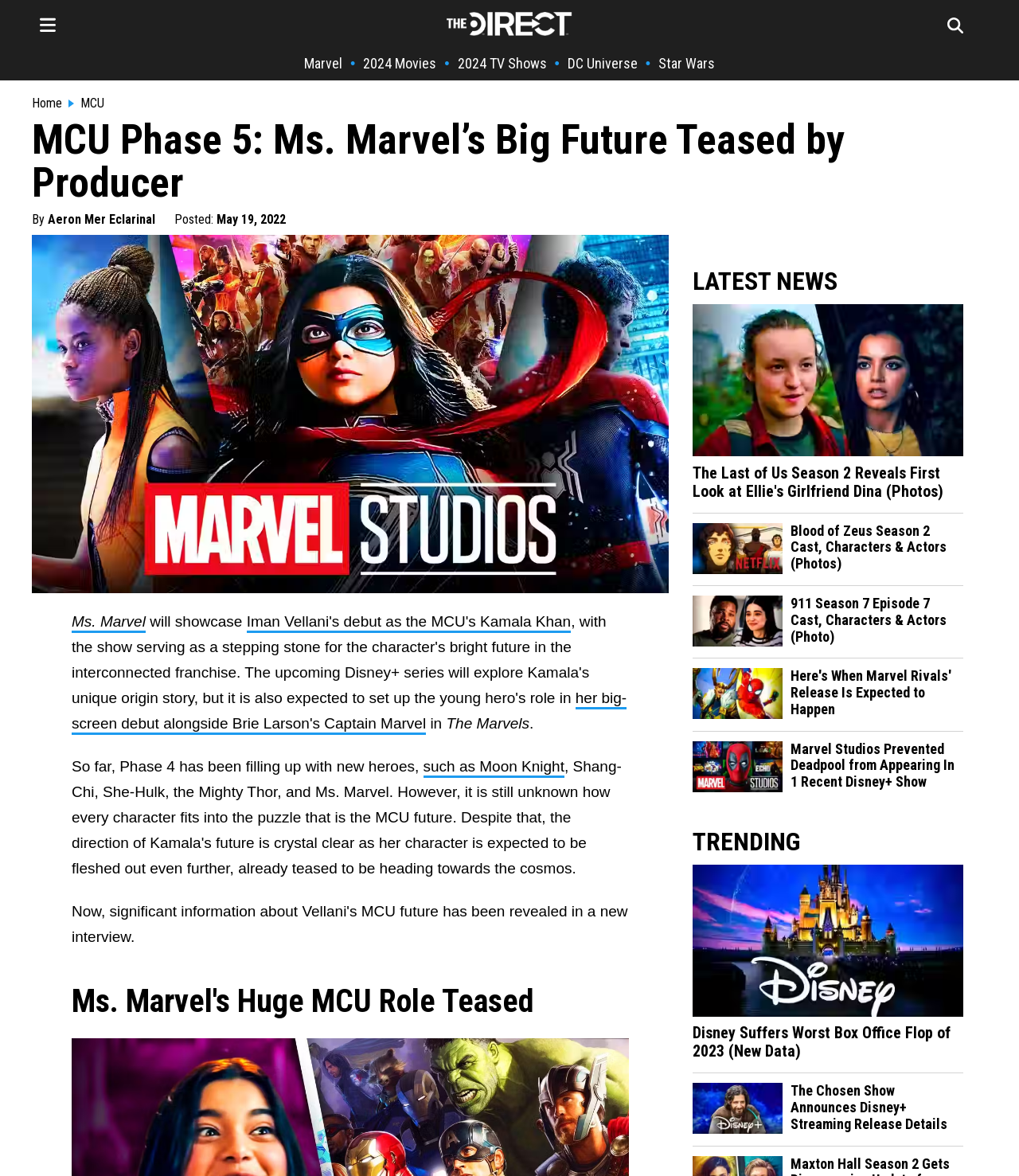Please determine the bounding box coordinates for the element that should be clicked to follow these instructions: "View the latest news".

[0.68, 0.227, 0.945, 0.252]